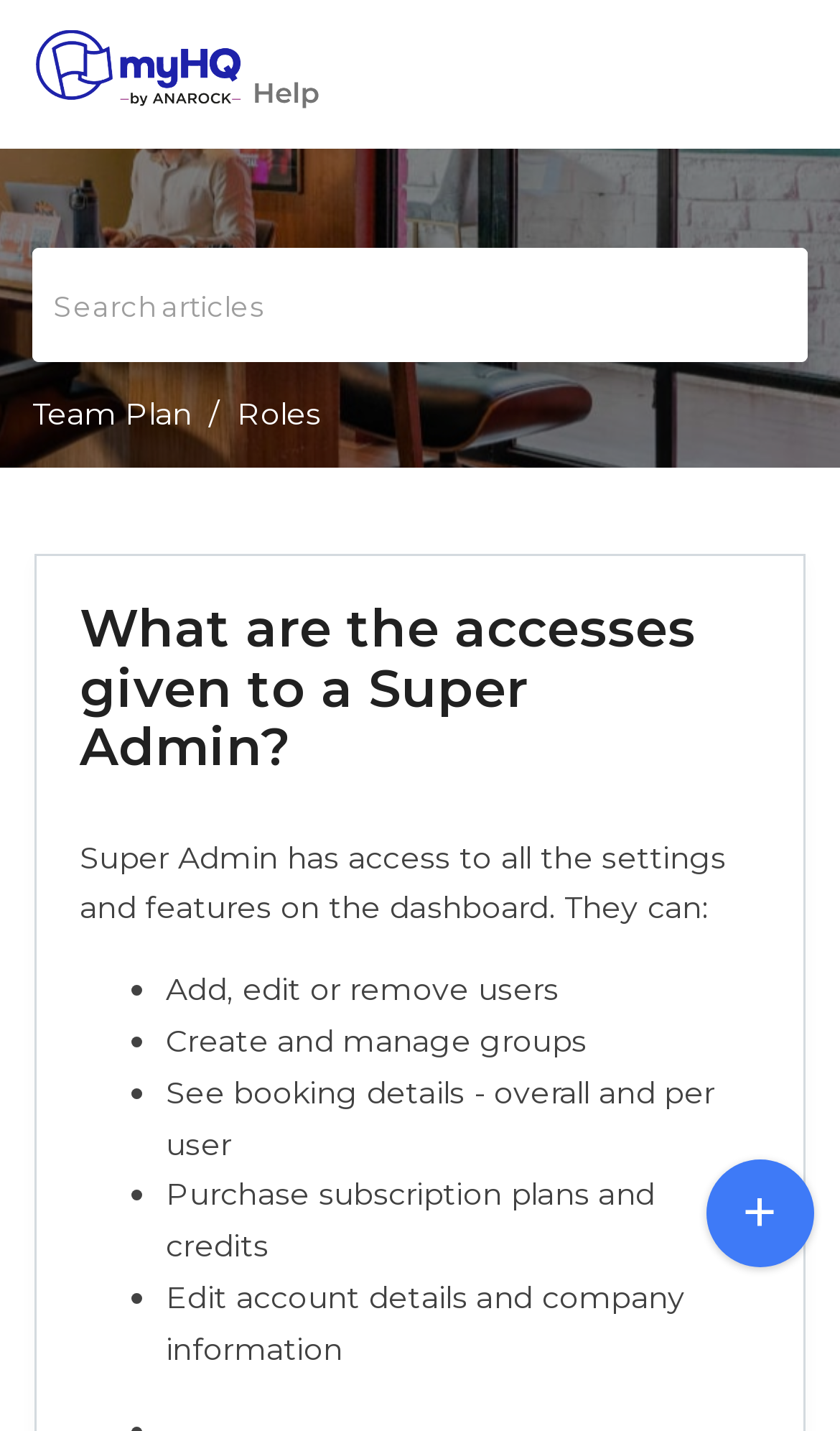What is the purpose of a Super Admin?
Using the visual information, respond with a single word or phrase.

Manage settings and features